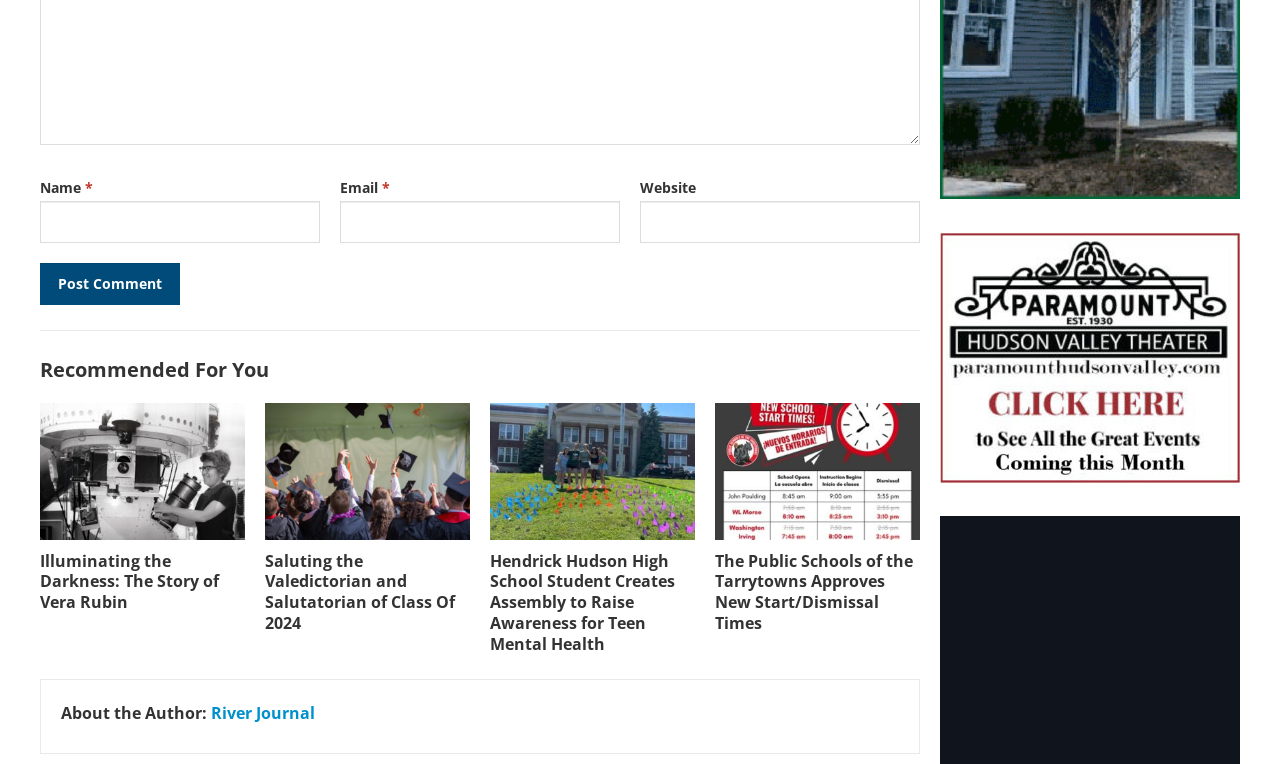What is the function of the 'Post Comment' button?
Please use the image to deliver a detailed and complete answer.

The 'Post Comment' button is located below the textboxes for 'Name', 'Email', and 'Website', suggesting that it is used to submit a comment or a form with the entered information.